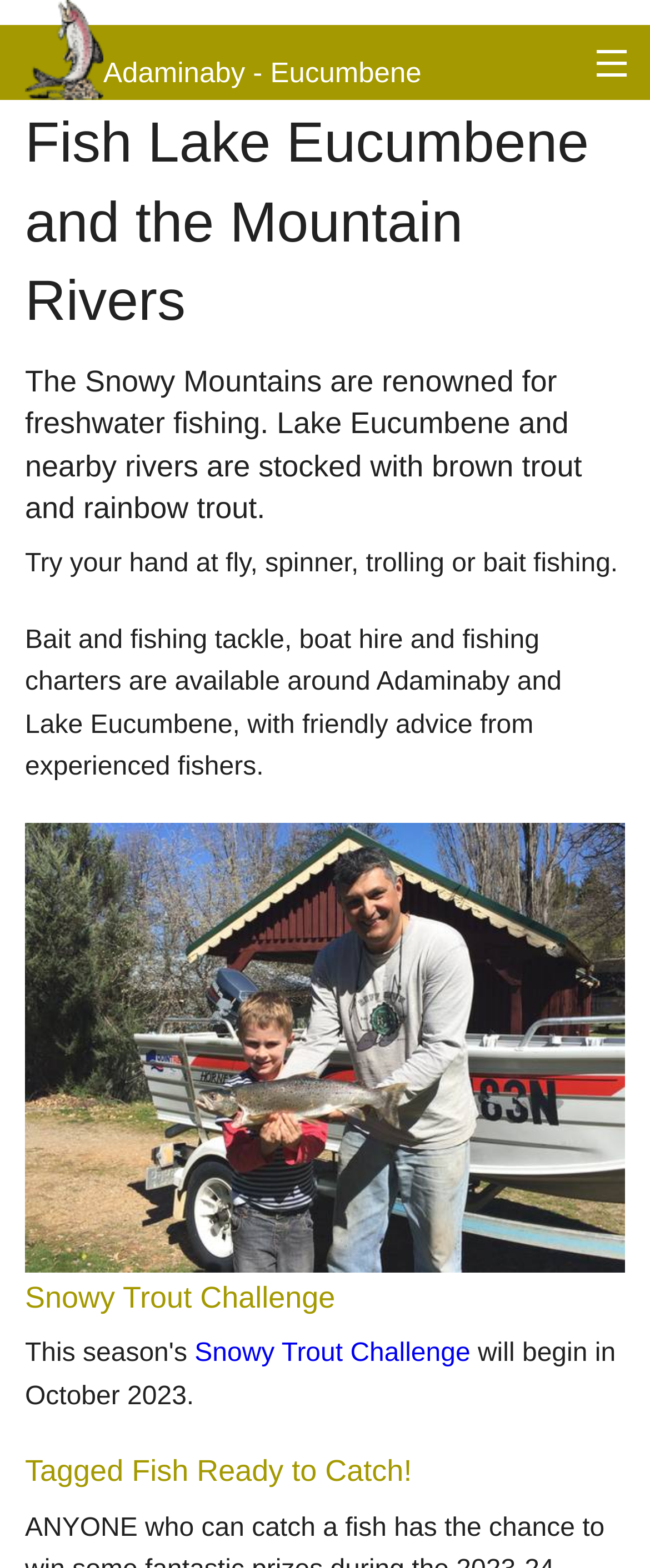Please extract the primary headline from the webpage.

Adaminaby - Eucumbene